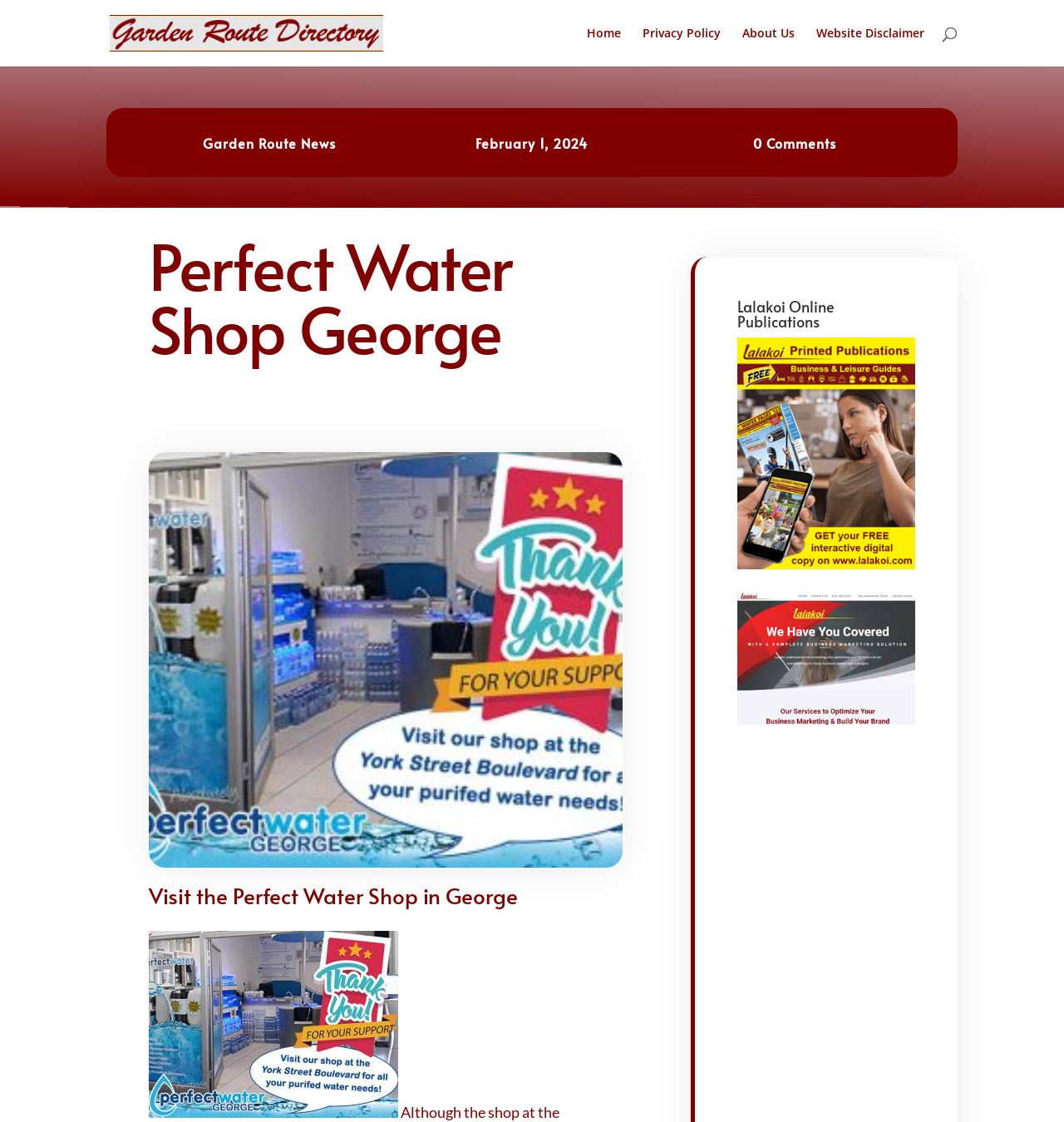For the following element description, predict the bounding box coordinates in the format (top-left x, top-left y, bottom-right x, bottom-right y). All values should be floating point numbers between 0 and 1. Description: Website Disclaimer

[0.767, 0.024, 0.869, 0.059]